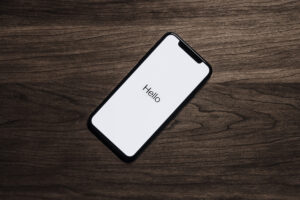Provide a one-word or short-phrase answer to the question:
What is displayed on the smartphone's screen?

Hello